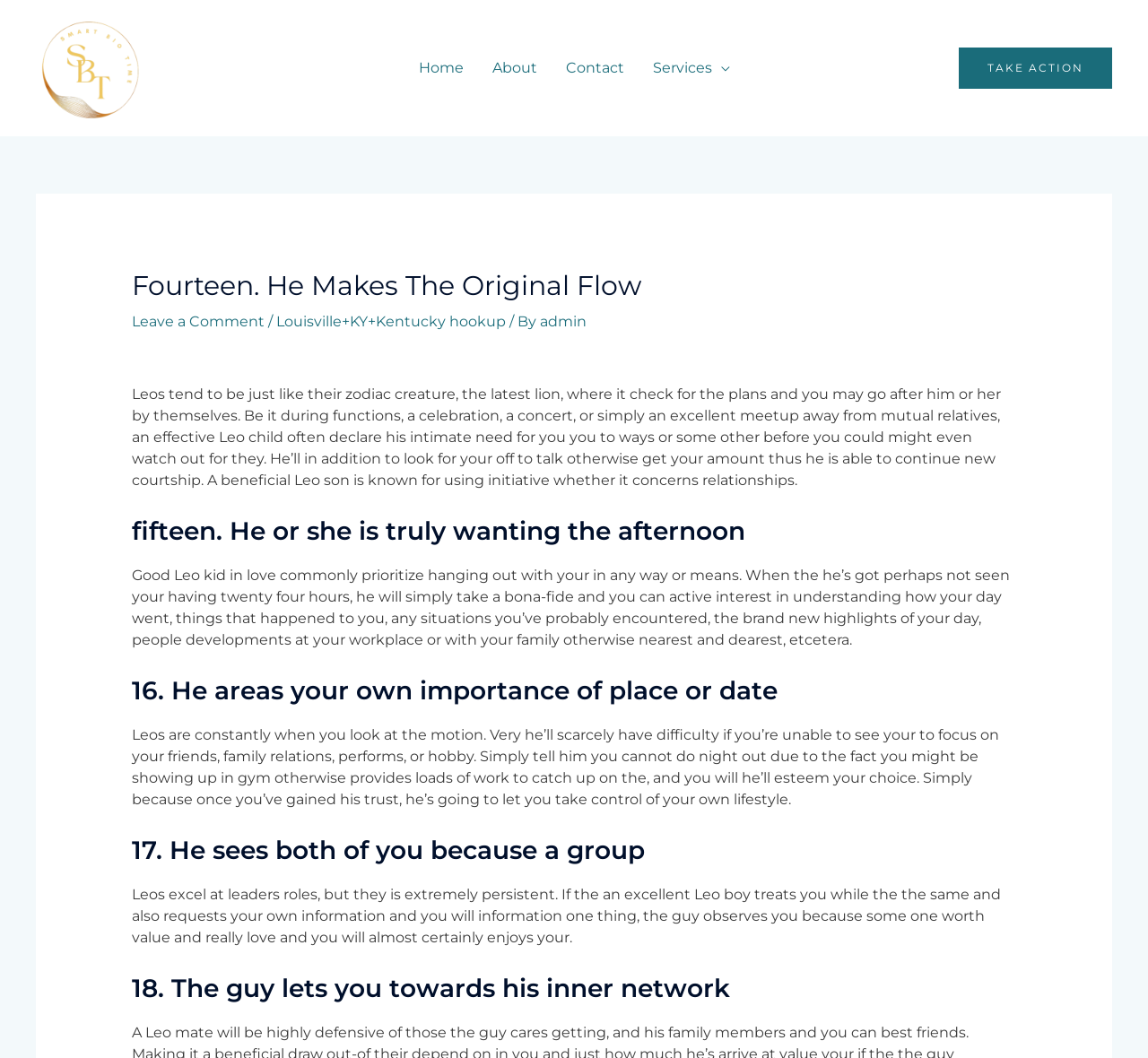What does a Leo man prioritize in a relationship?
Provide an in-depth answer to the question, covering all aspects.

The text states that a Leo man in love prioritizes spending time with his partner, and will take an active interest in their daily life, asking about their day, and wanting to know about their experiences.